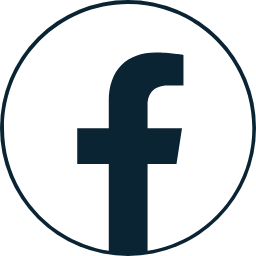What is the article's thematic focus?
Please describe in detail the information shown in the image to answer the question.

The article's thematic focus is on email privacy and security information, which is emphasized by the Facebook logo button's call to action for readers to disseminate important insights on maintaining email security.